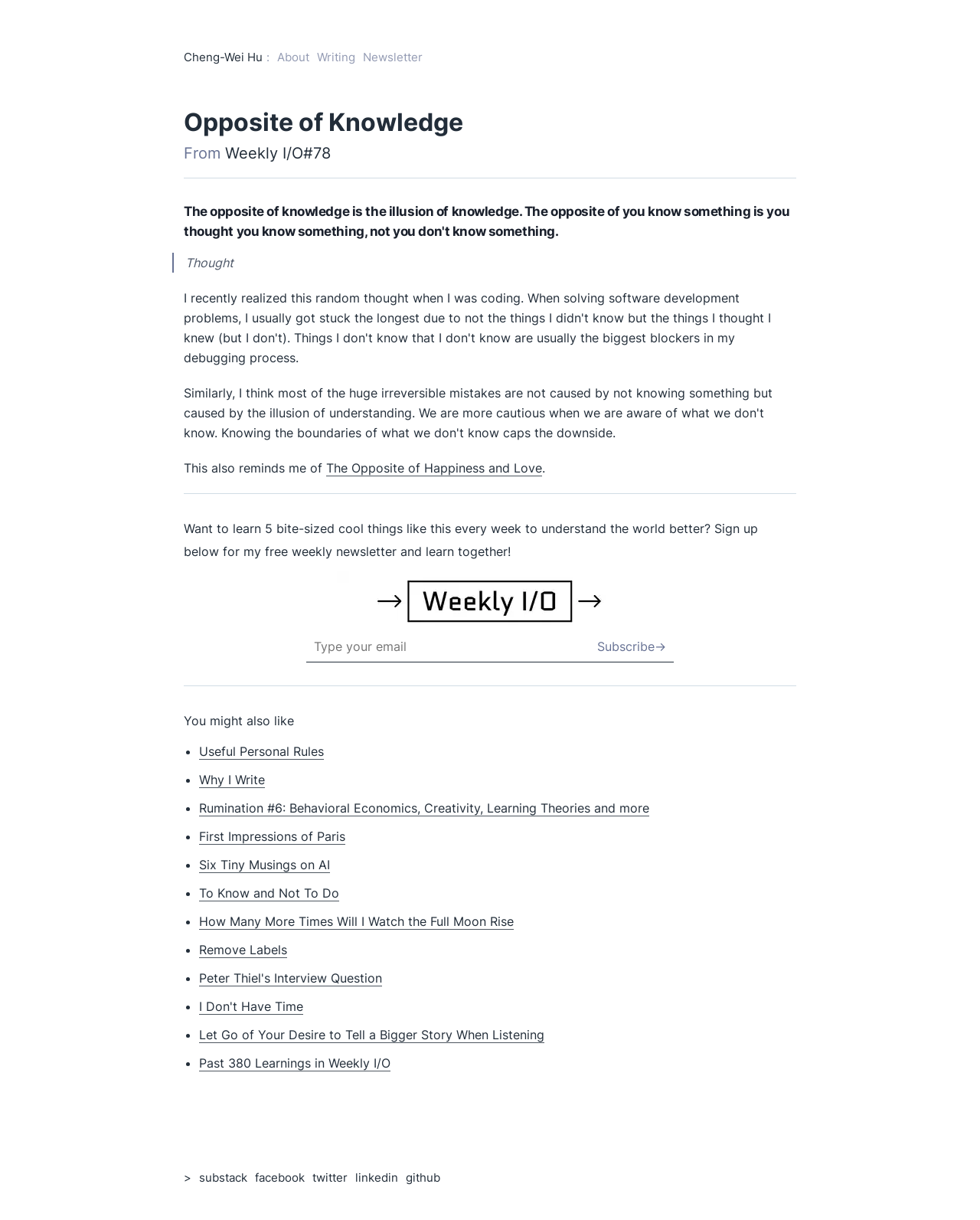What social media platforms are linked at the bottom of the page?
Use the image to answer the question with a single word or phrase.

Substack, Facebook, Twitter, LinkedIn, GitHub